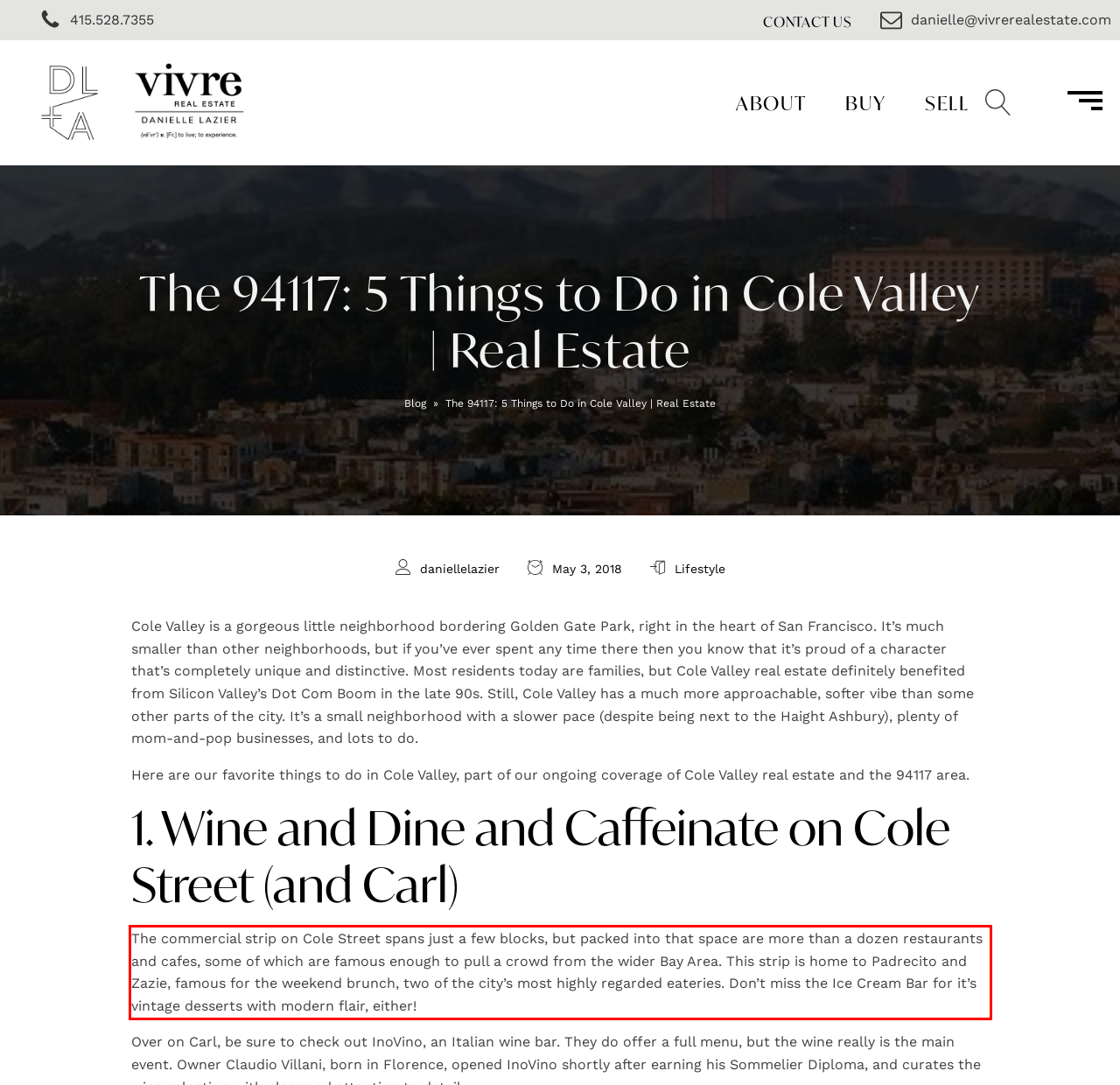Observe the screenshot of the webpage, locate the red bounding box, and extract the text content within it.

The commercial strip on Cole Street spans just a few blocks, but packed into that space are more than a dozen restaurants and cafes, some of which are famous enough to pull a crowd from the wider Bay Area. This strip is home to Padrecito and Zazie, famous for the weekend brunch, two of the city’s most highly regarded eateries. Don’t miss the Ice Cream Bar for it’s vintage desserts with modern flair, either!